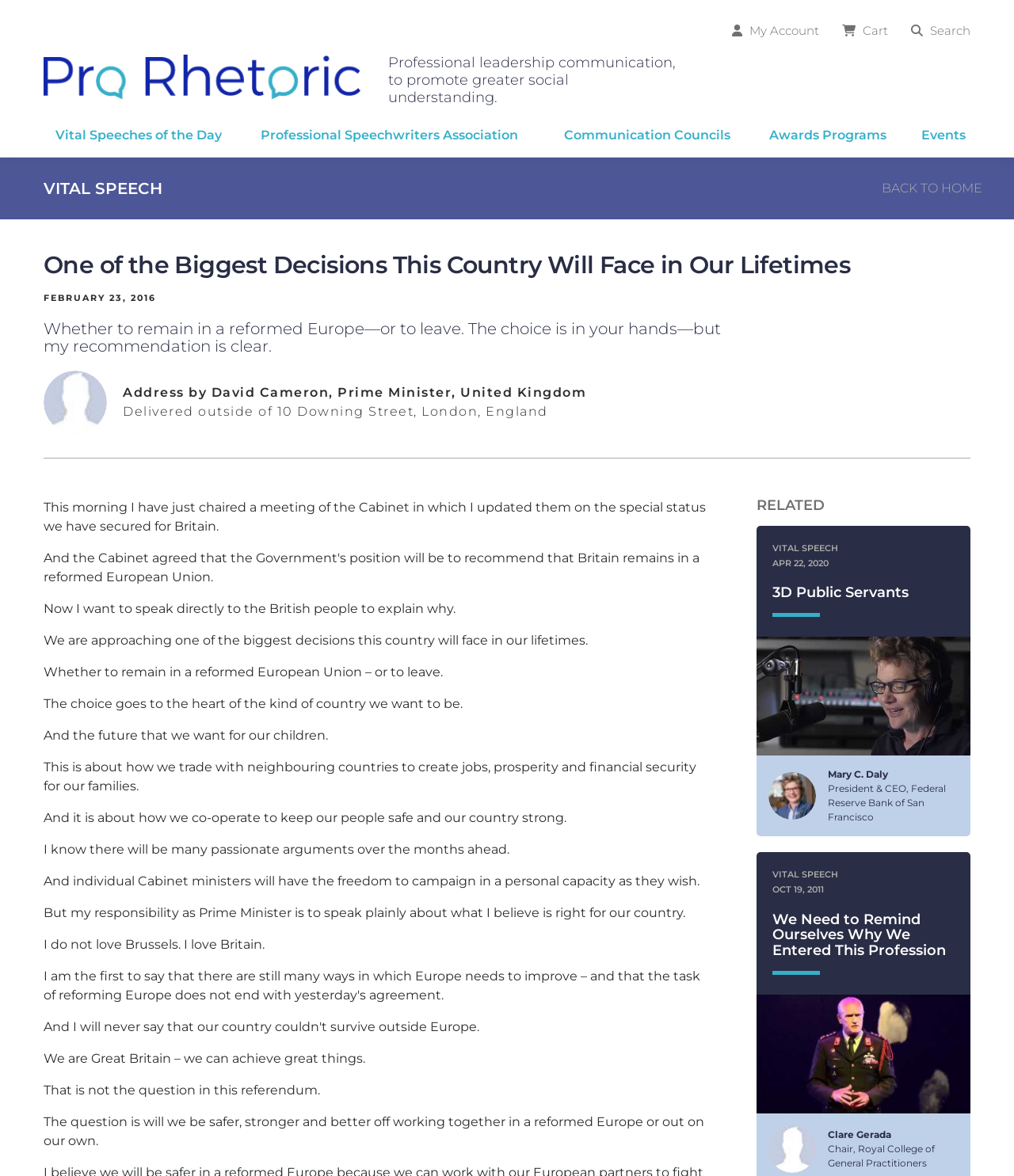Determine the bounding box coordinates of the clickable area required to perform the following instruction: "Explore related speeches". The coordinates should be represented as four float numbers between 0 and 1: [left, top, right, bottom].

[0.746, 0.424, 0.957, 0.437]